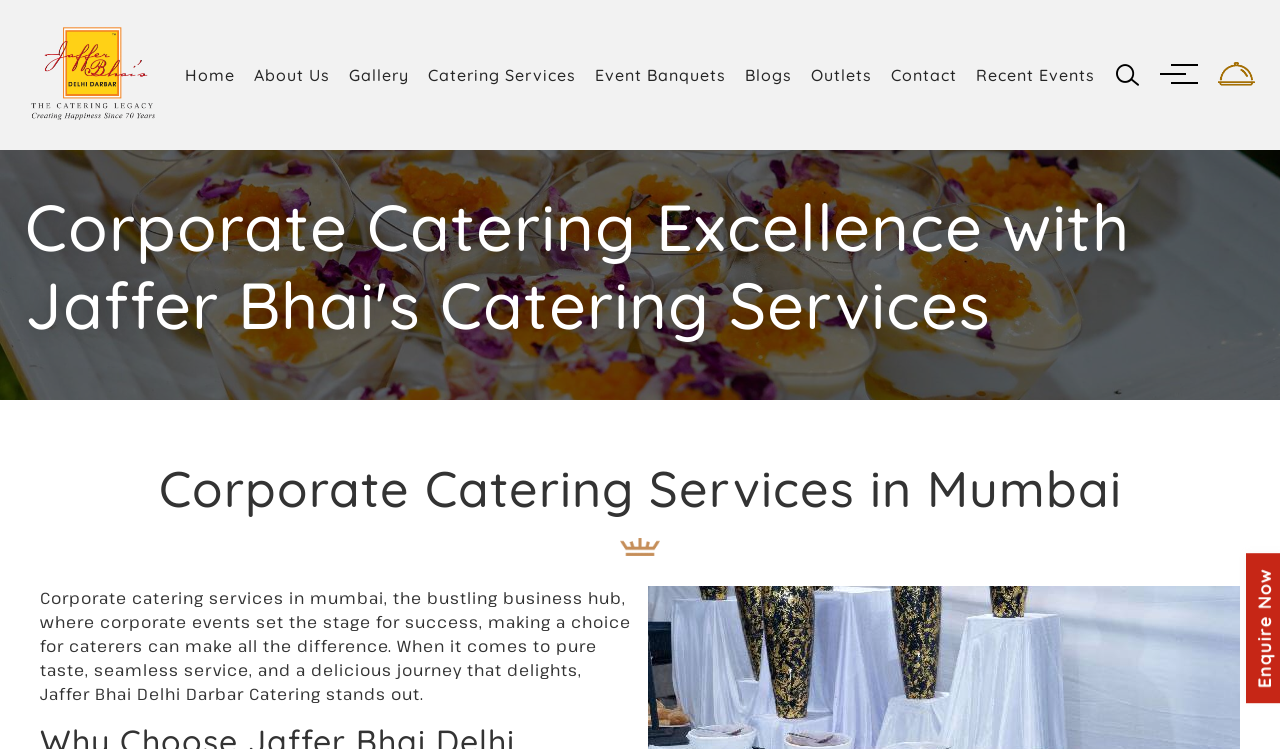What is the purpose of the website?
Using the screenshot, give a one-word or short phrase answer.

To showcase corporate catering services